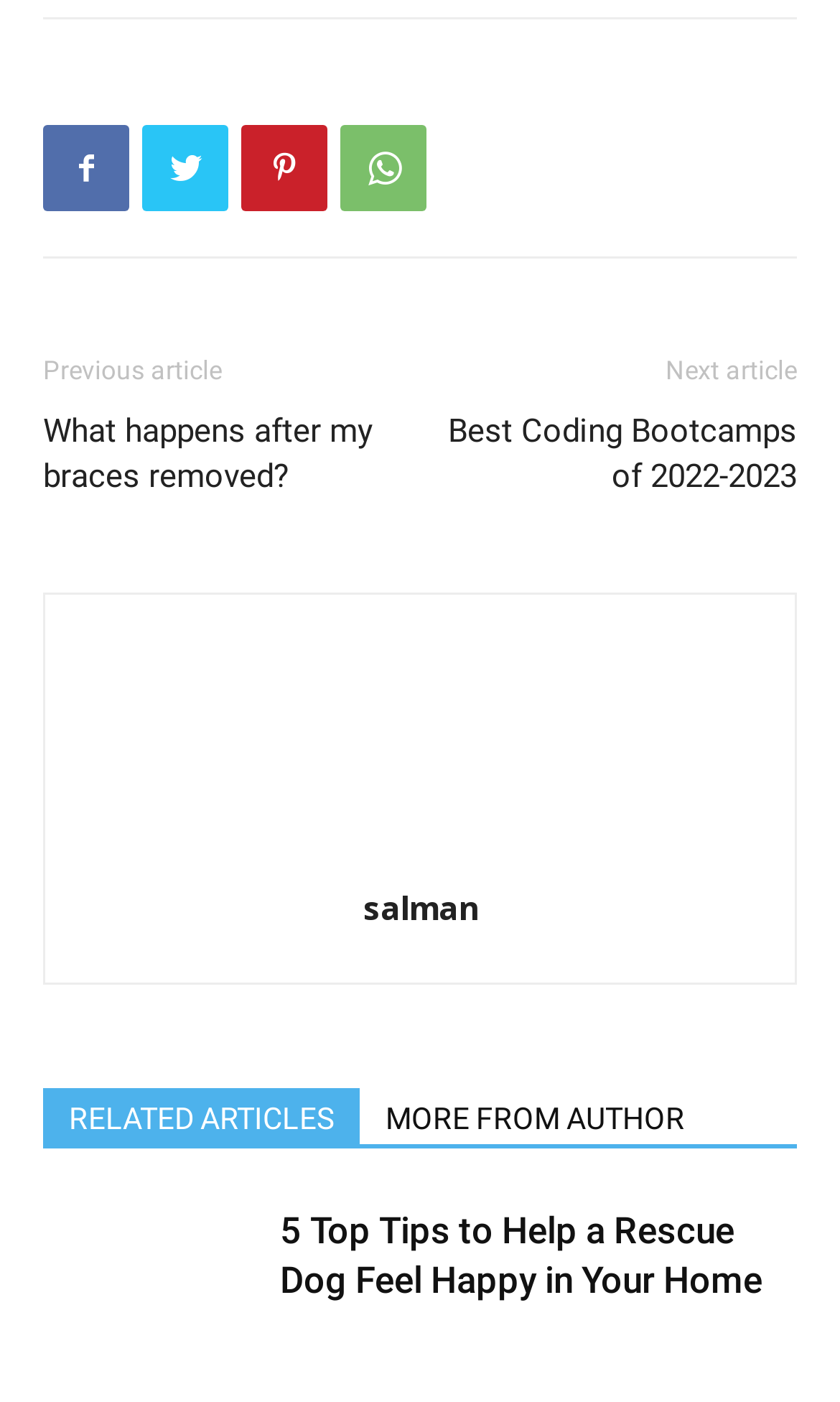Locate the bounding box coordinates of the area where you should click to accomplish the instruction: "Check the related articles".

[0.051, 0.776, 0.428, 0.816]